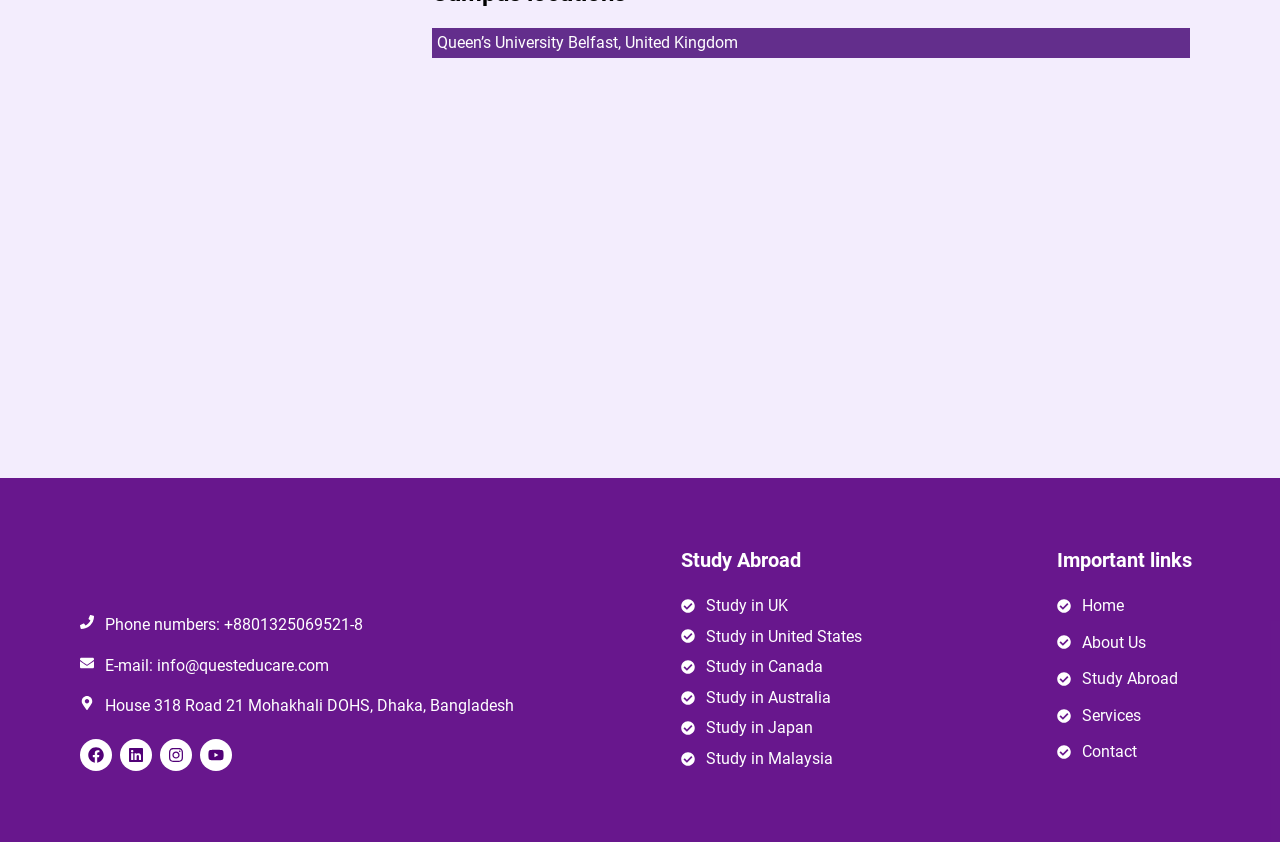Respond to the following query with just one word or a short phrase: 
How many social media links are present?

4